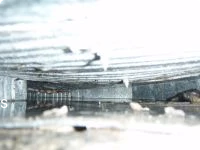What is the importance of furnace maintenance?
Look at the screenshot and provide an in-depth answer.

The caption emphasizes the importance of furnace maintenance, especially regarding air quality and safety, as neglecting such areas can lead to hazards like fires and inefficient heating.